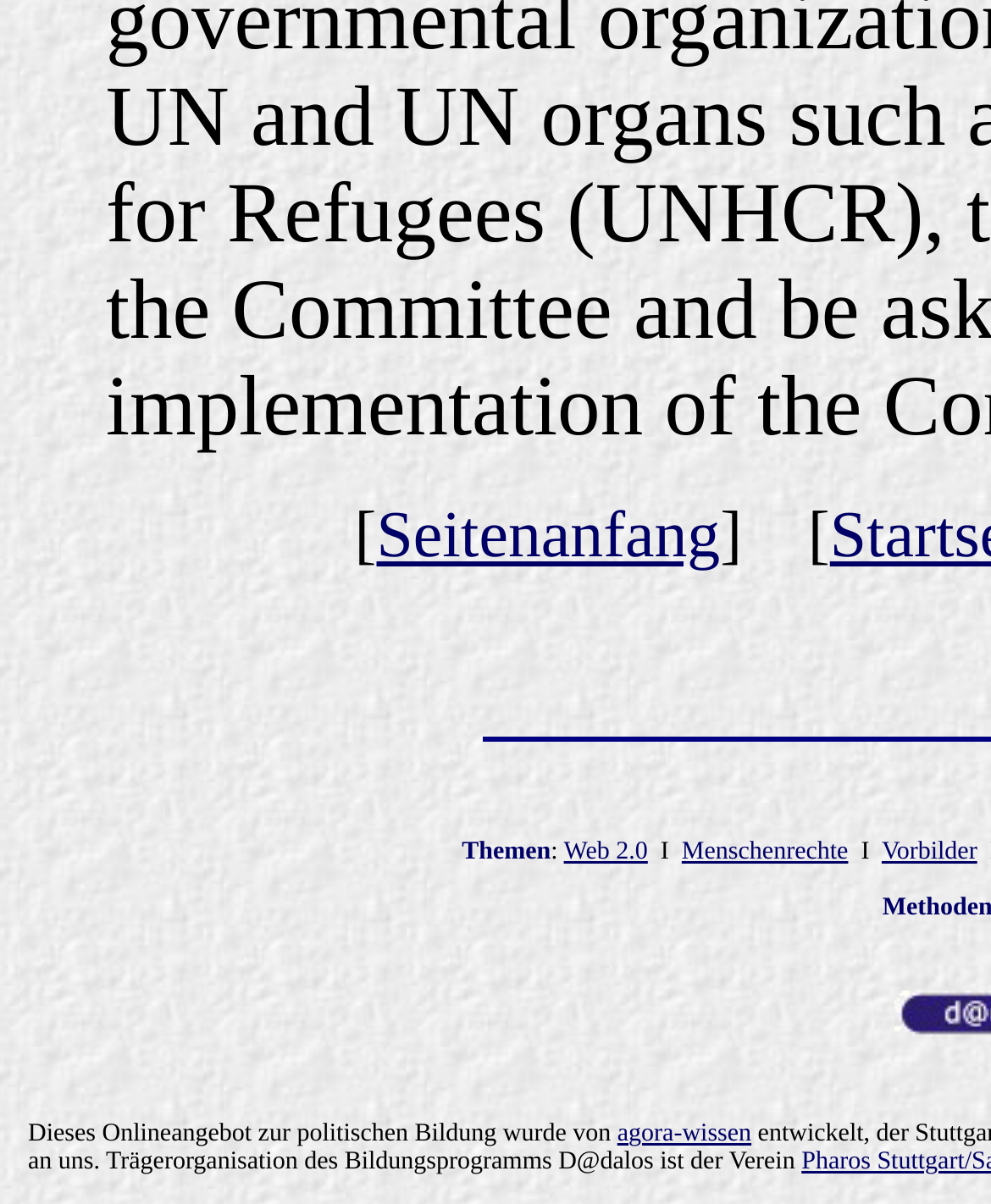Using the provided description agora-wissen, find the bounding box coordinates for the UI element. Provide the coordinates in (top-left x, top-left y, bottom-right x, bottom-right y) format, ensuring all values are between 0 and 1.

[0.623, 0.93, 0.758, 0.954]